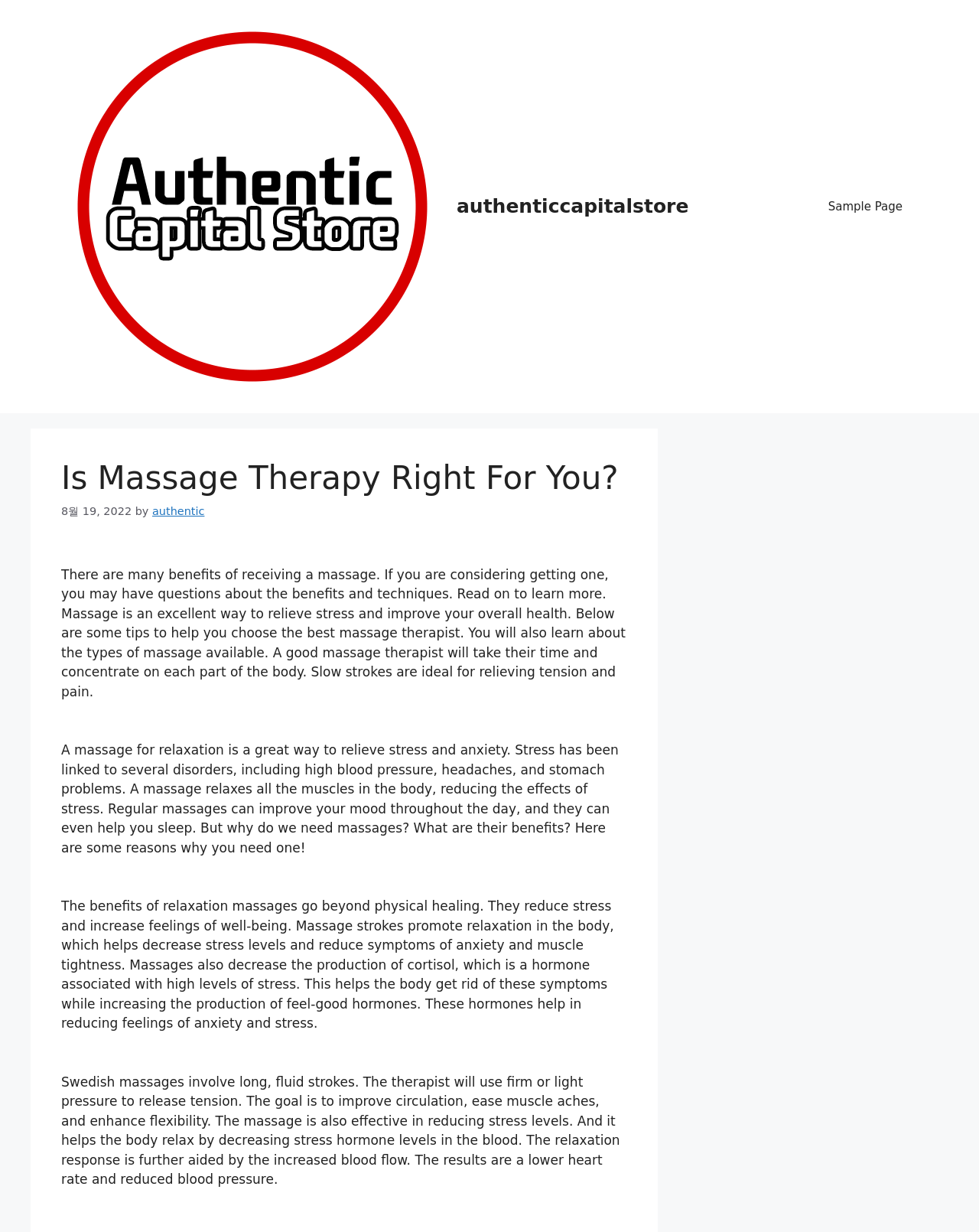Please find the main title text of this webpage.

Is Massage Therapy Right For You?